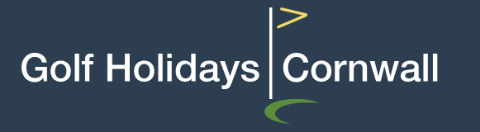What is the color of the illustrated flag design?
Look at the screenshot and provide an in-depth answer.

The caption describes the illustrated flag design as being in yellow and green, which adds a playful and thematic touch to the logo, representing the golfing experience in Cornwall.